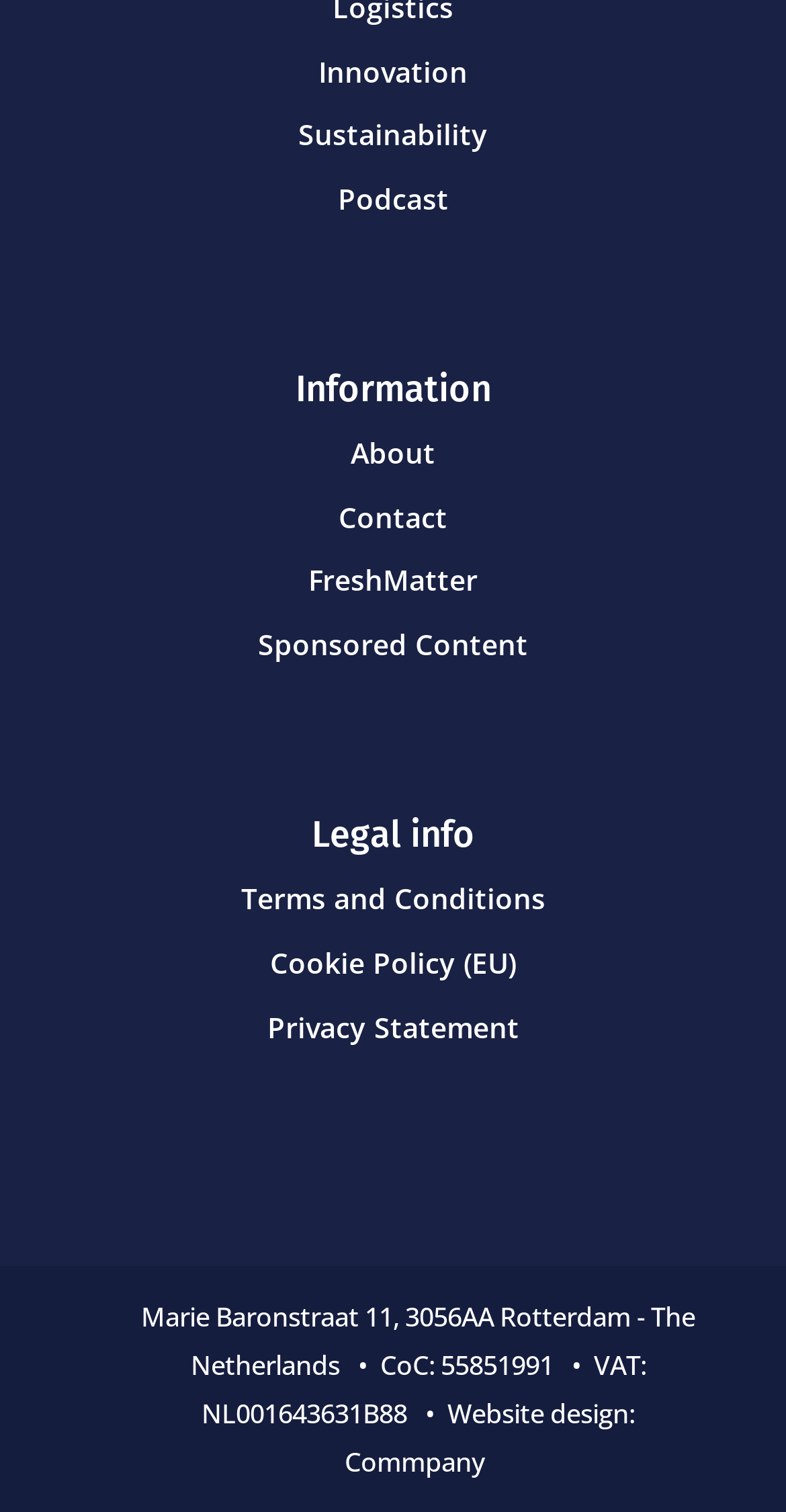Determine the bounding box of the UI component based on this description: "Commpany". The bounding box coordinates should be four float values between 0 and 1, i.e., [left, top, right, bottom].

[0.438, 0.954, 0.626, 0.978]